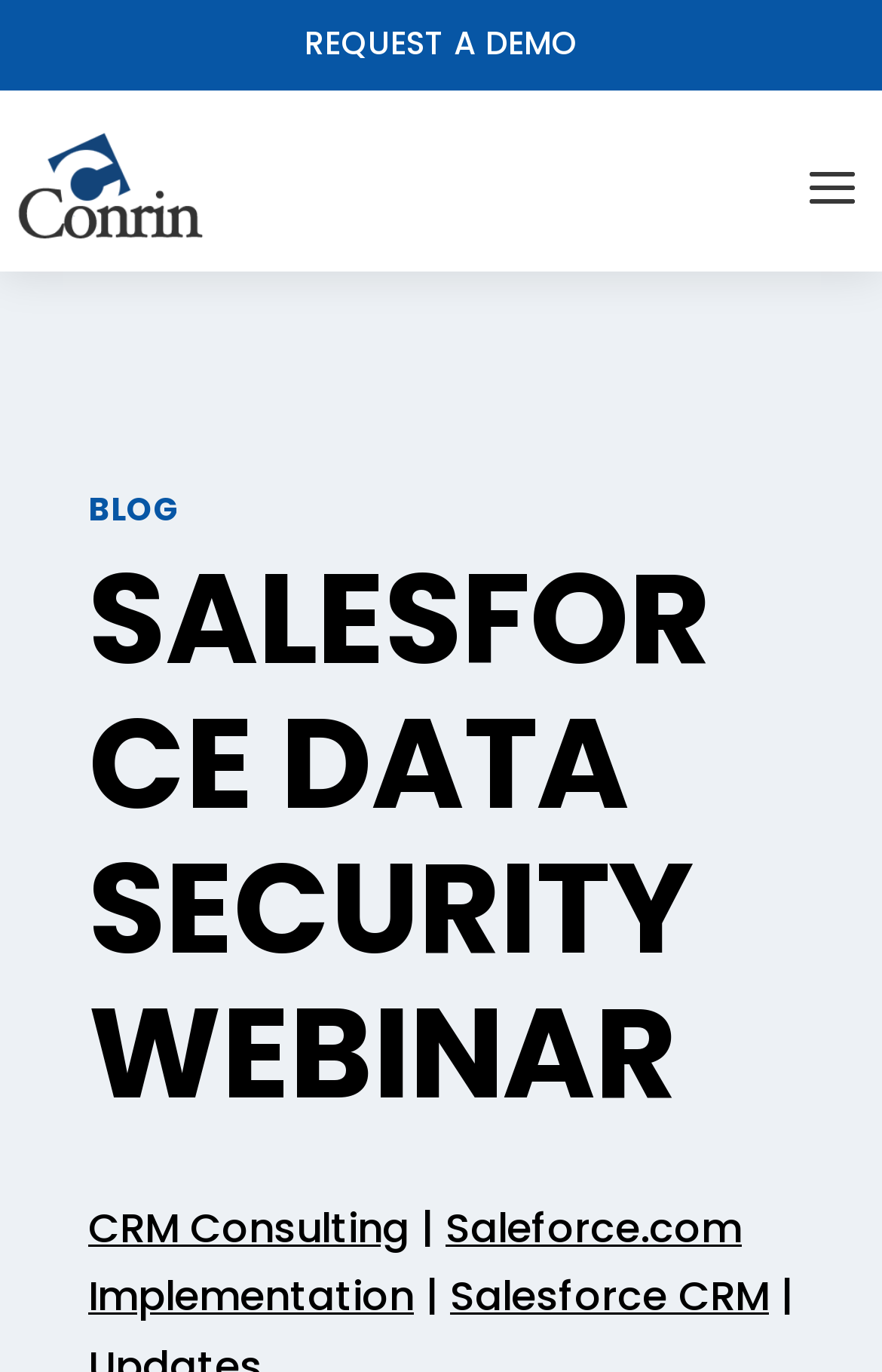Generate a comprehensive description of the webpage.

The webpage is about a Salesforce Data Security Webinar, as indicated by the title "Salesforce Data Security Webinar Data Security - Conrin Inc." at the top. 

There are multiple links on the page. At the very top, there is a prominent link "REQUEST A DEMO" that spans the entire width of the page. Below this, there is a smaller link on the left side of the page with no text. 

The main content of the page is headed by "BLOG SALESFORCE DATA SECURITY WEBINAR", which is centered and takes up most of the page's width. 

At the bottom of the page, there are several links and a static text element. On the left side, there are links to "CRM Consulting" and "Saleforce.com Implementation", with a vertical bar separating them. On the right side, there is a link to "Salesforce CRM".